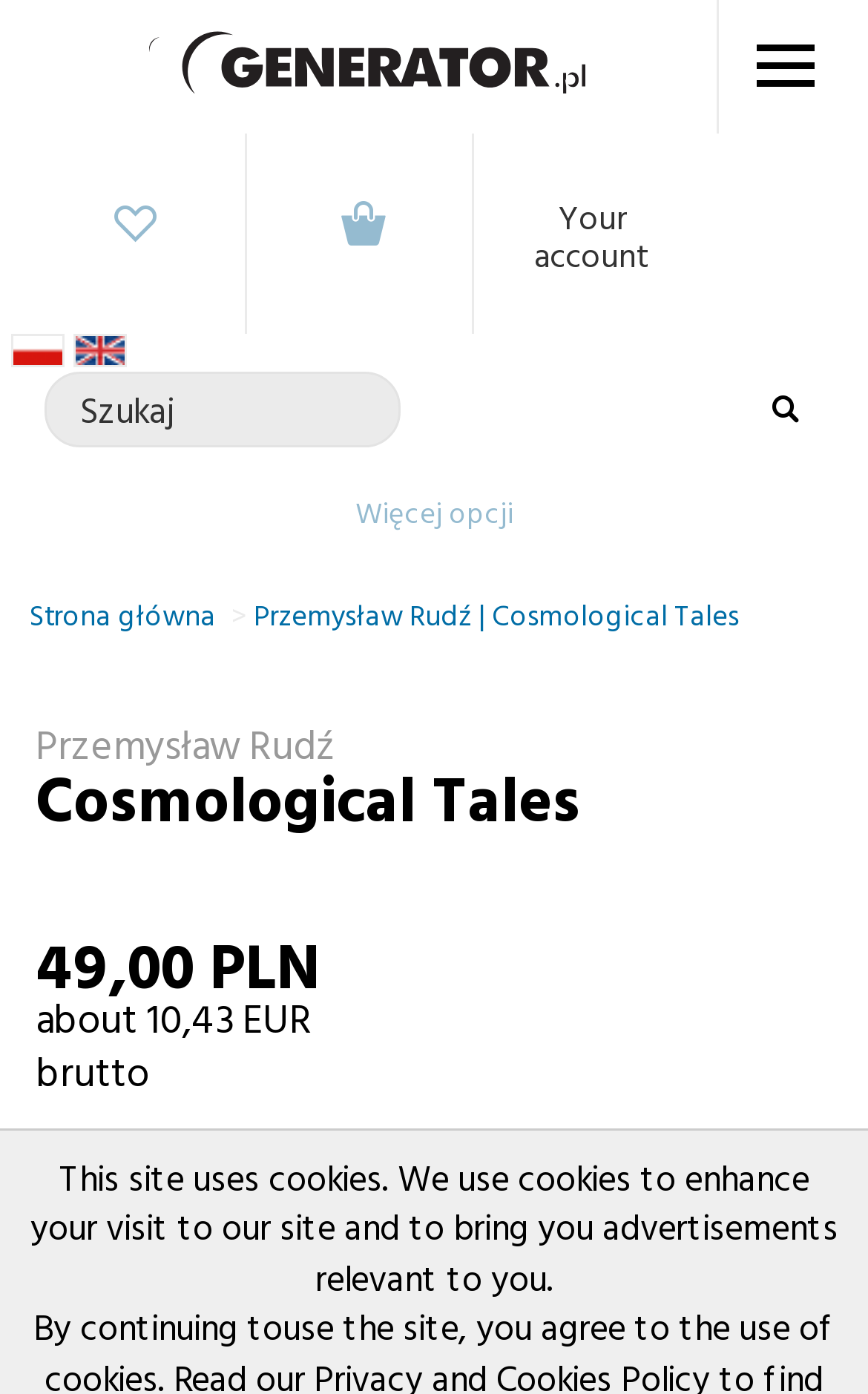Please determine the bounding box coordinates for the UI element described here. Use the format (top-left x, top-left y, bottom-right x, bottom-right y) with values bounded between 0 and 1: title="Electronic music - Generator"

[0.018, 0.021, 0.826, 0.075]